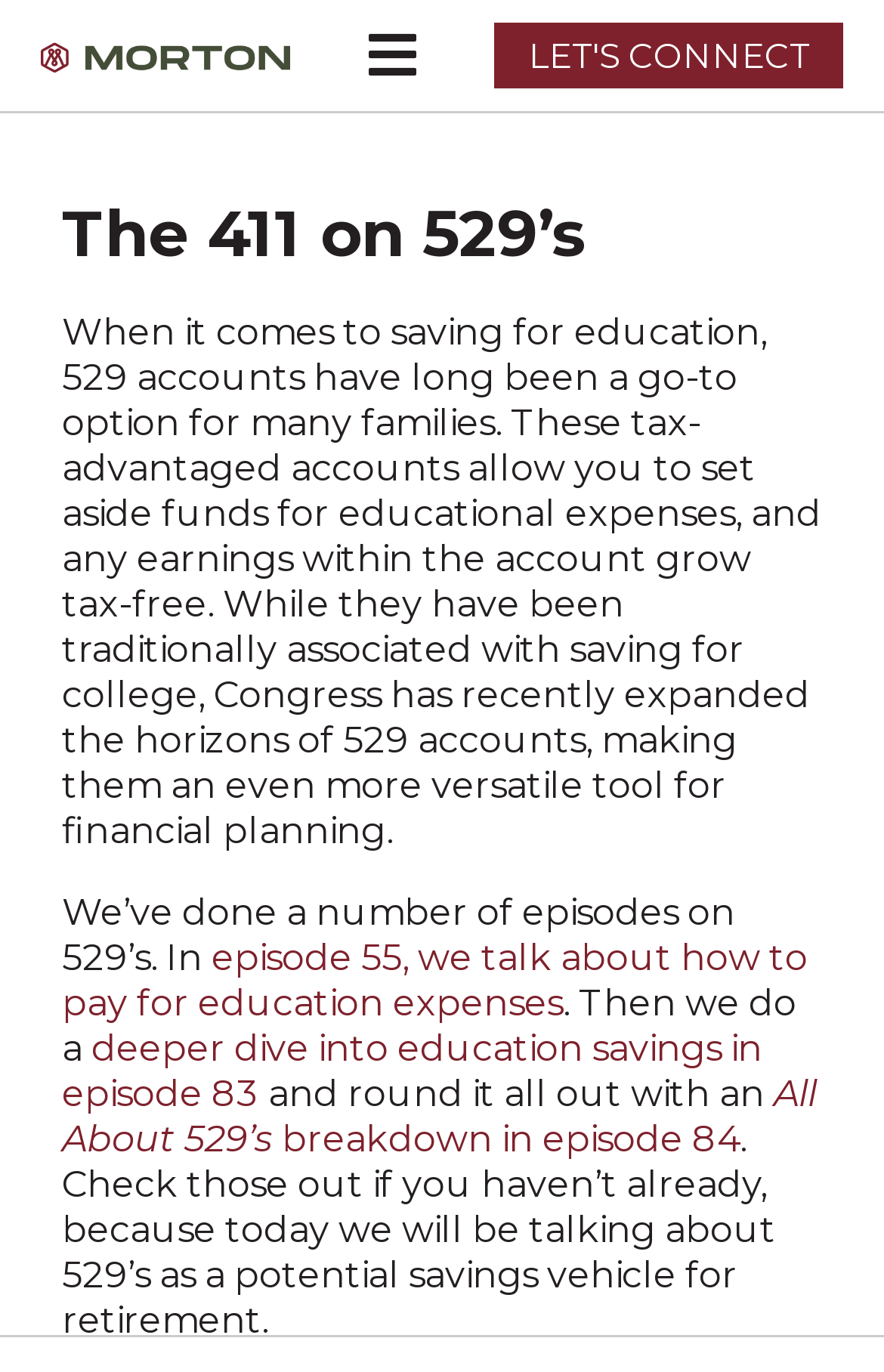How many episodes are mentioned on the webpage?
Based on the screenshot, respond with a single word or phrase.

3